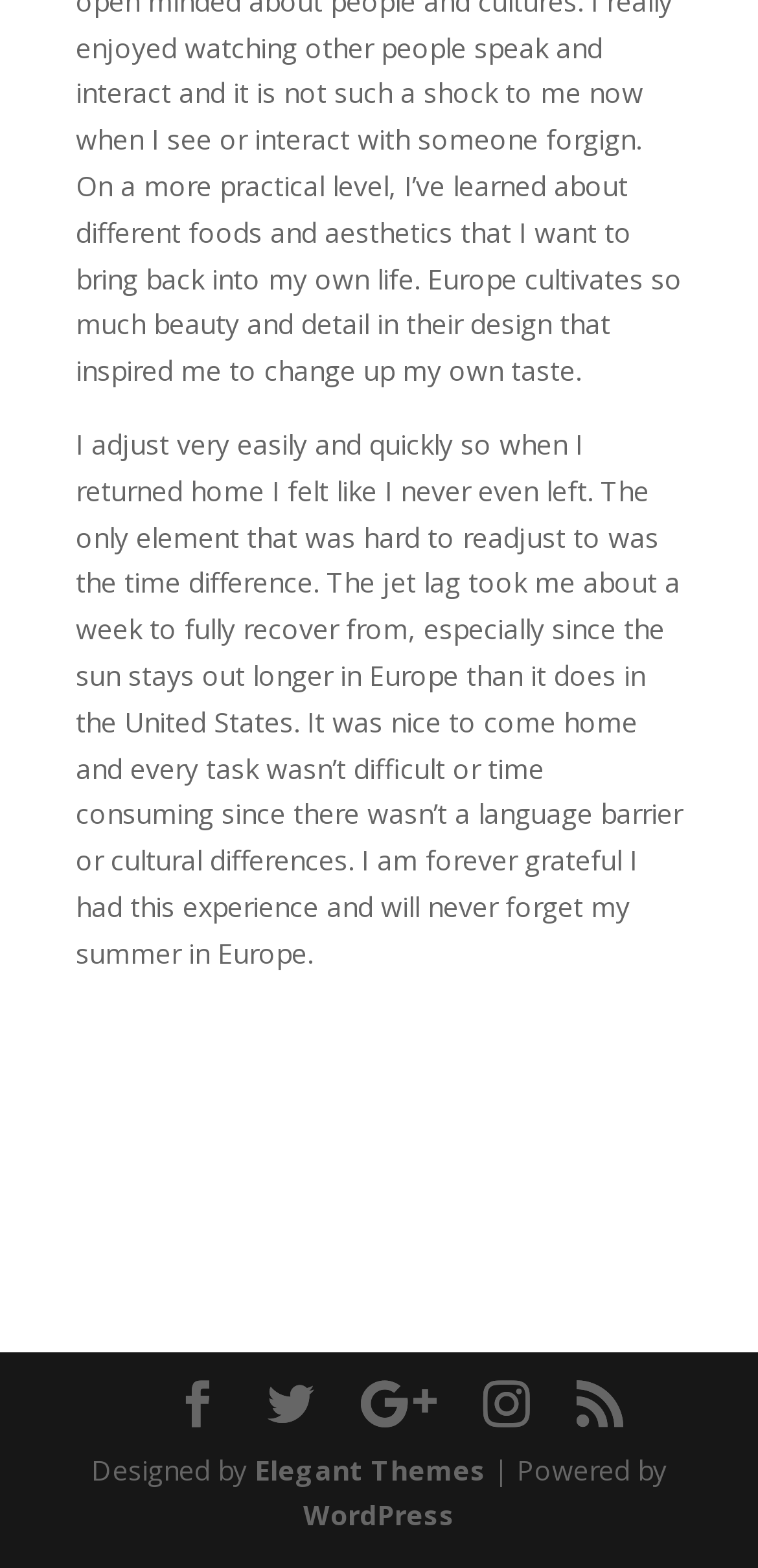Show the bounding box coordinates of the element that should be clicked to complete the task: "Go to the WordPress website".

[0.4, 0.955, 0.6, 0.978]